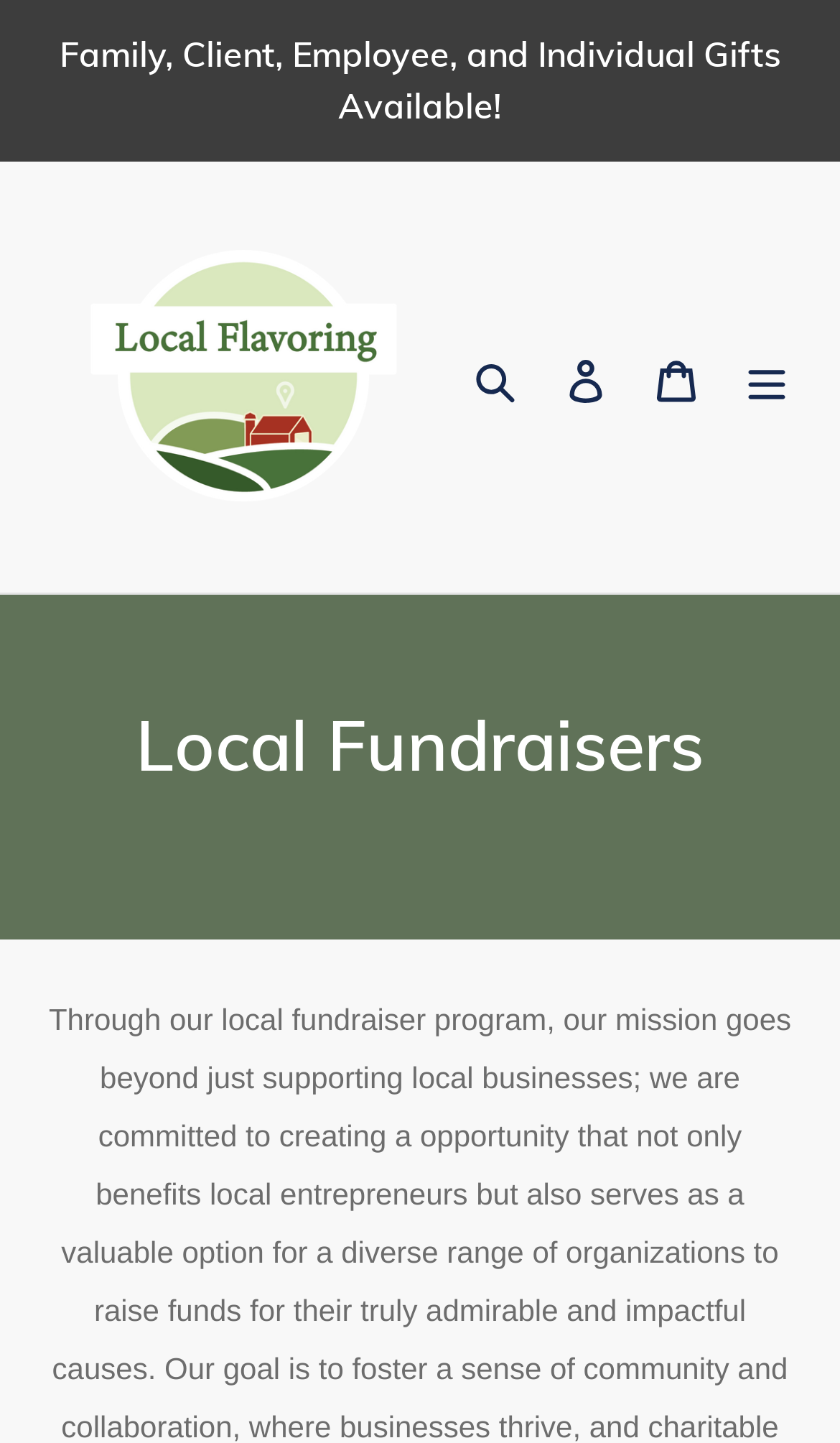What is the text on the announcement link?
Answer the question with a single word or phrase derived from the image.

Family, Client, Employee, and Individual Gifts Available!